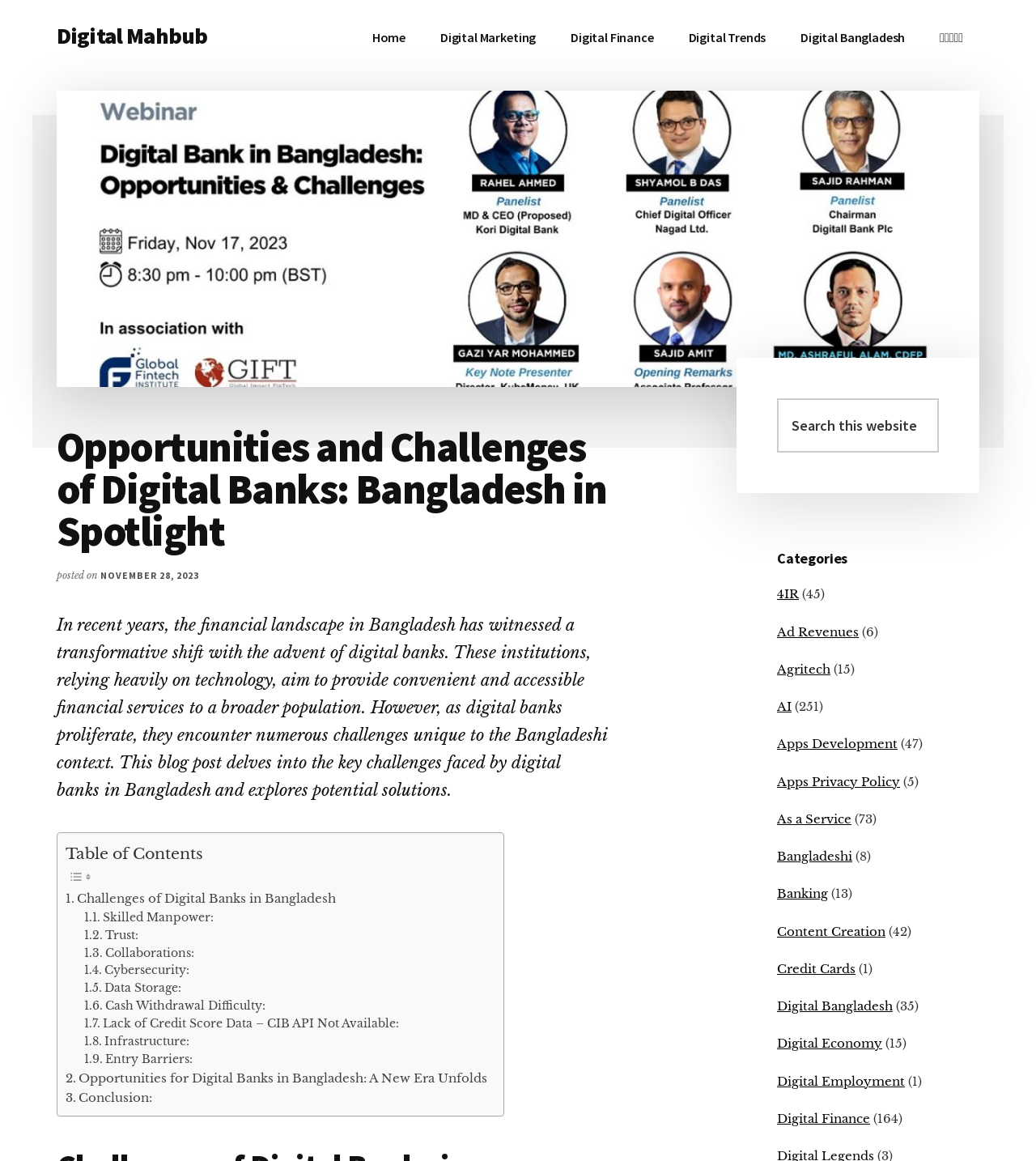Please locate the bounding box coordinates of the element's region that needs to be clicked to follow the instruction: "Explore the 'Digital Finance' category". The bounding box coordinates should be provided as four float numbers between 0 and 1, i.e., [left, top, right, bottom].

[0.75, 0.957, 0.84, 0.97]